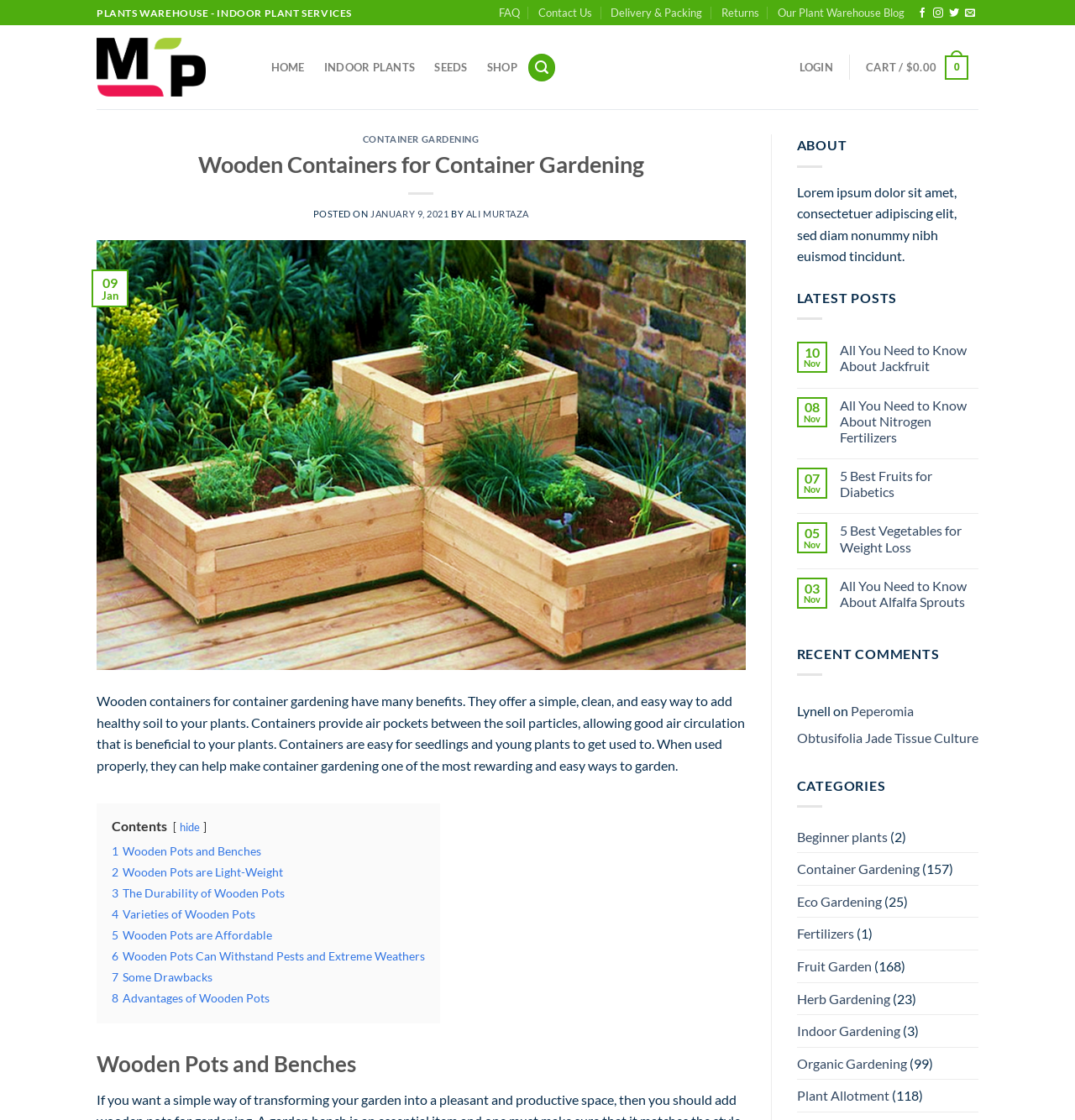Use the information in the screenshot to answer the question comprehensively: How many benefits of wooden containers are mentioned?

By analyzing the webpage content, I found that there are 8 benefits of wooden containers mentioned, which are listed as '1 Wooden Pots and Benches', '2 Wooden Pots are Light-Weight', '3 The Durability of Wooden Pots', '4 Varieties of Wooden Pots', '5 Wooden Pots are Affordable', '6 Wooden Pots Can Withstand Pests and Extreme Weathers', '7 Some Drawbacks', and '8 Advantages of Wooden Pots'.